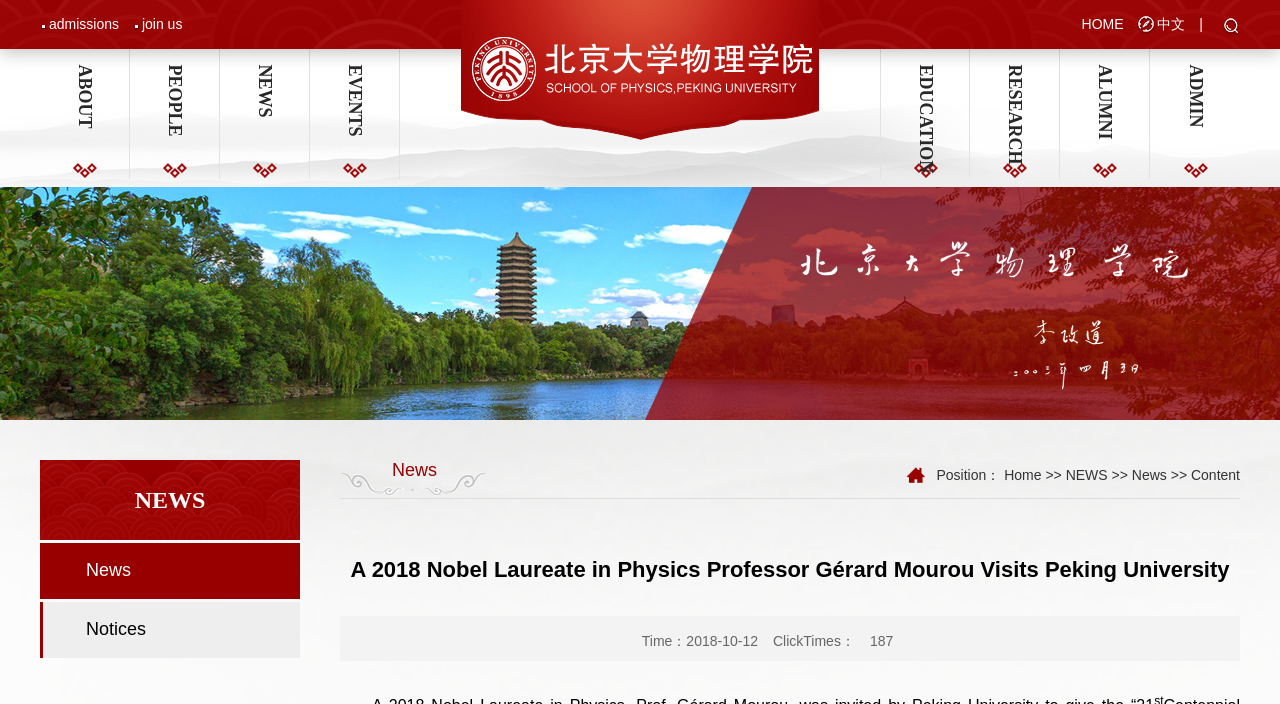What is the current section of the webpage?
Can you give a detailed and elaborate answer to the question?

The webpage has a navigation menu at the top with links to different sections, and the current section is highlighted as 'NEWS', indicating that the current section is the news section.